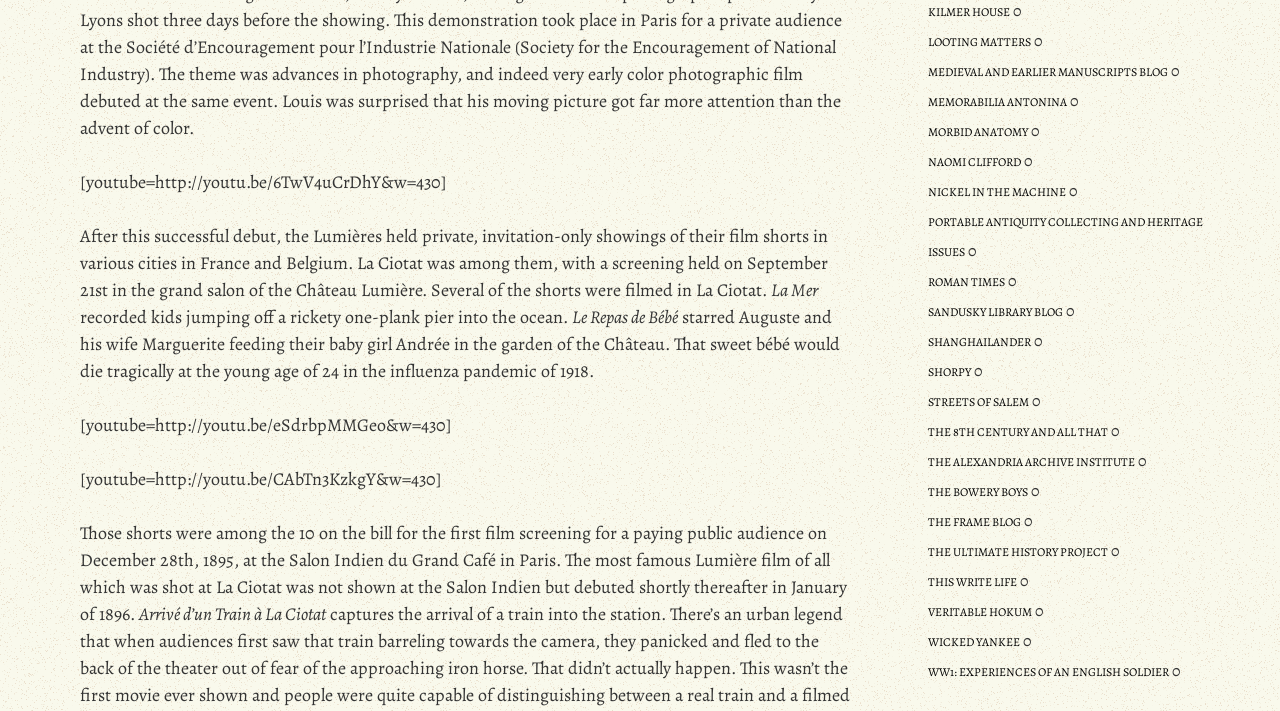Indicate the bounding box coordinates of the element that needs to be clicked to satisfy the following instruction: "Visit the 'MEDIEVAL AND EARLIER MANUSCRIPTS BLOG'". The coordinates should be four float numbers between 0 and 1, i.e., [left, top, right, bottom].

[0.725, 0.09, 0.912, 0.113]